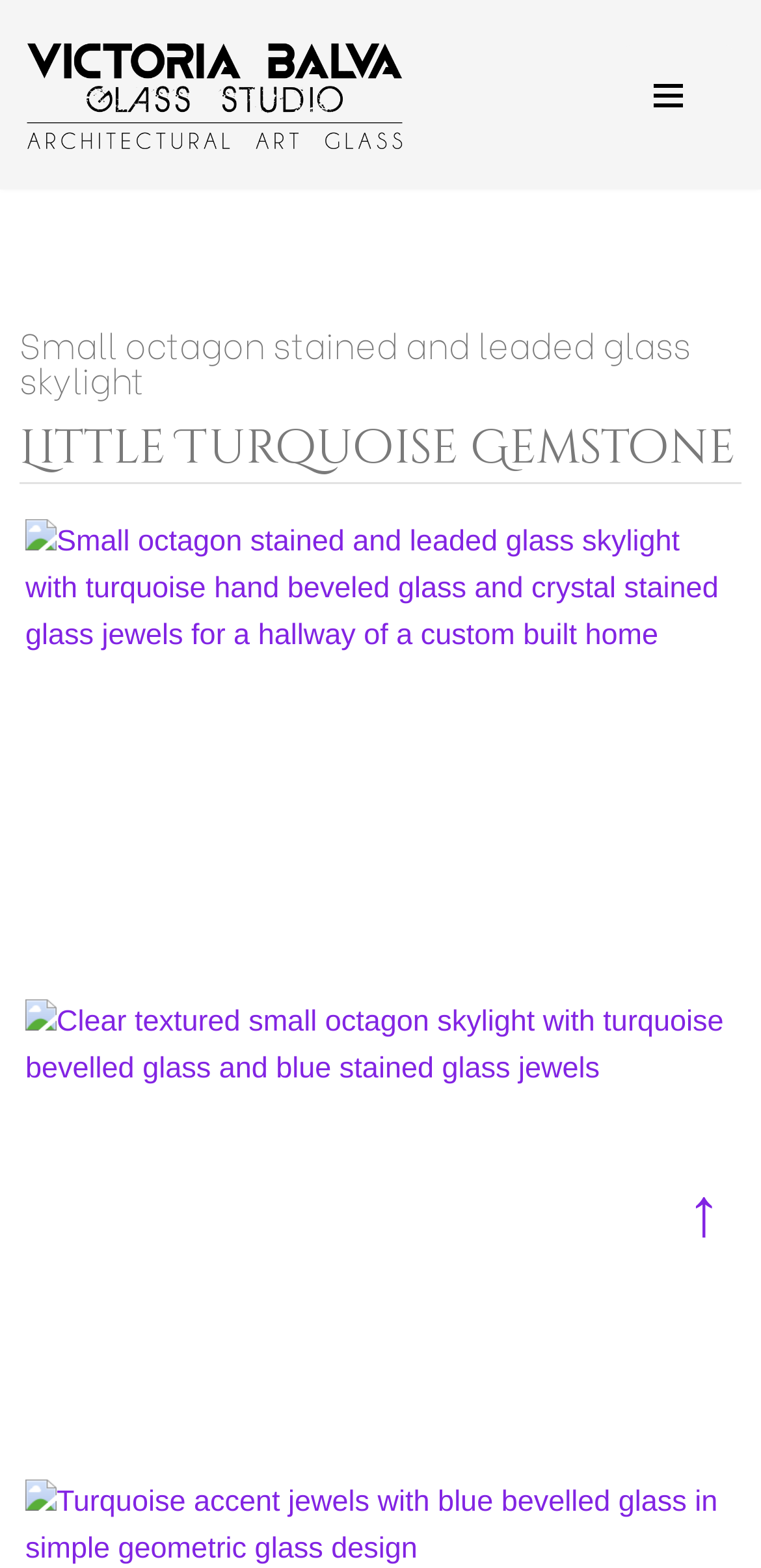Please locate the bounding box coordinates of the element that needs to be clicked to achieve the following instruction: "Click on the navigation menu button". The coordinates should be four float numbers between 0 and 1, i.e., [left, top, right, bottom].

[0.821, 0.028, 0.962, 0.093]